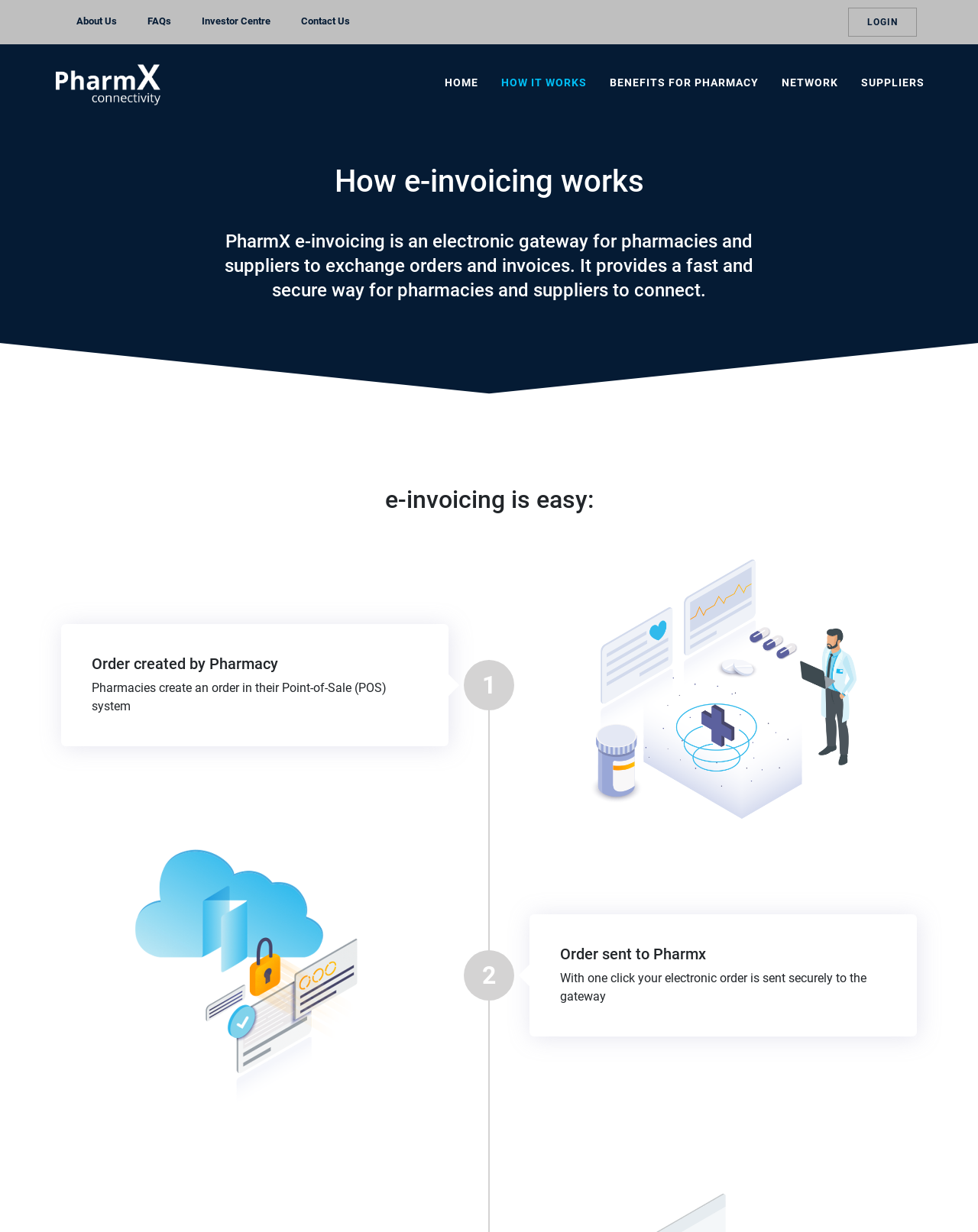Bounding box coordinates are specified in the format (top-left x, top-left y, bottom-right x, bottom-right y). All values are floating point numbers bounded between 0 and 1. Please provide the bounding box coordinate of the region this sentence describes: Login

[0.867, 0.006, 0.938, 0.03]